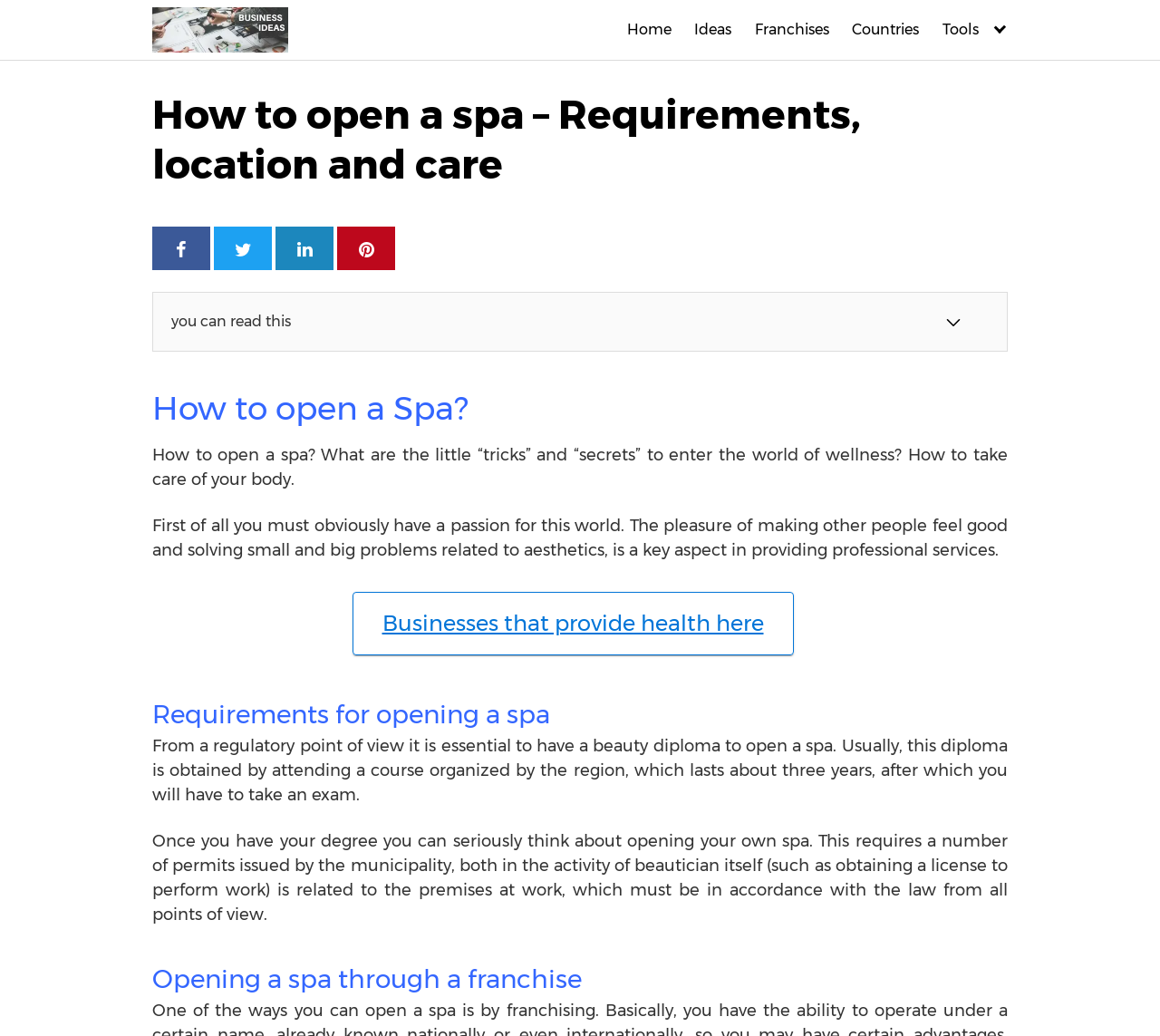Locate the bounding box of the UI element described in the following text: "Countries".

[0.735, 0.02, 0.793, 0.038]